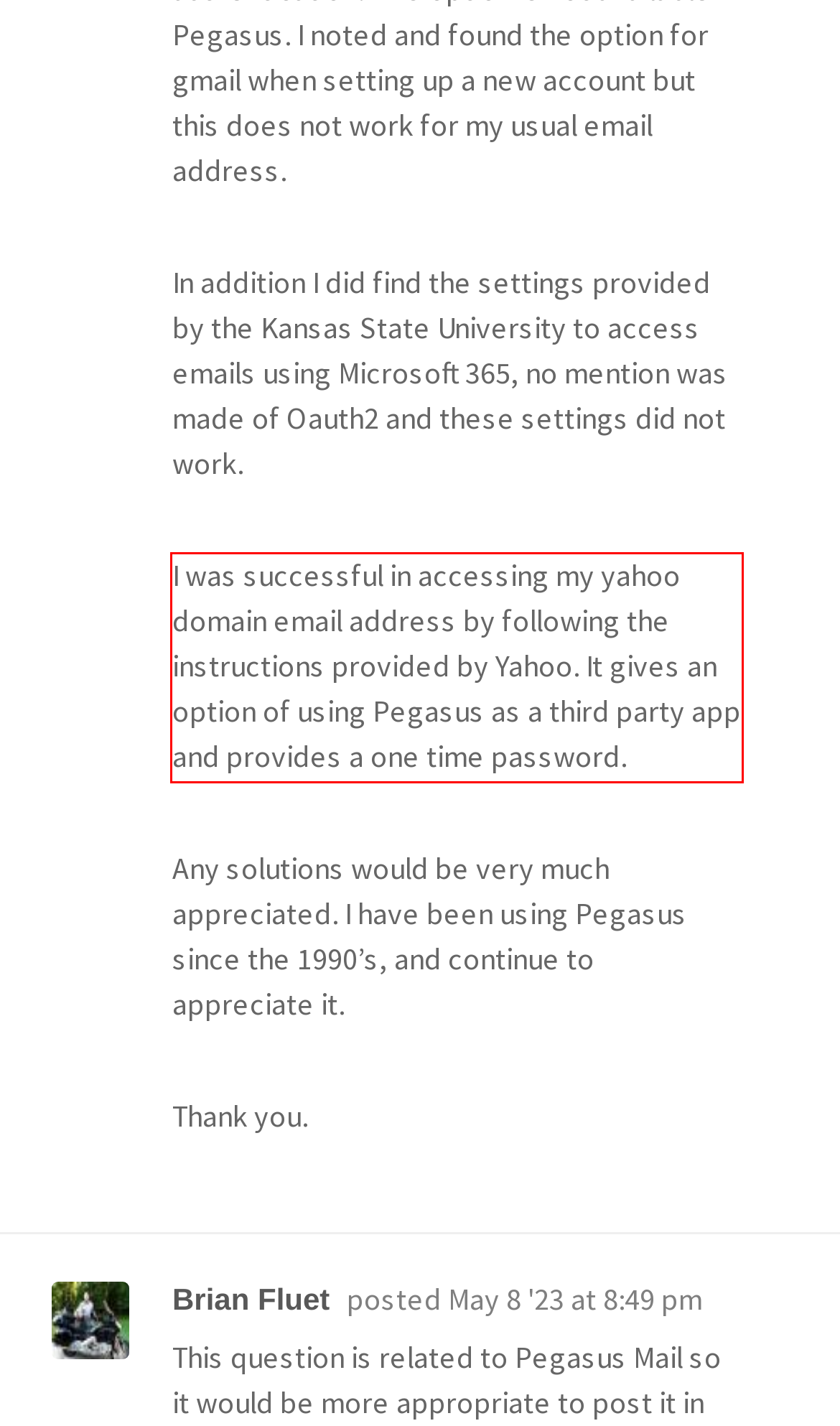Please recognize and transcribe the text located inside the red bounding box in the webpage image.

I was successful in accessing my yahoo domain email address by following the instructions provided by Yahoo. It gives an option of using Pegasus as a third party app and provides a one time password.